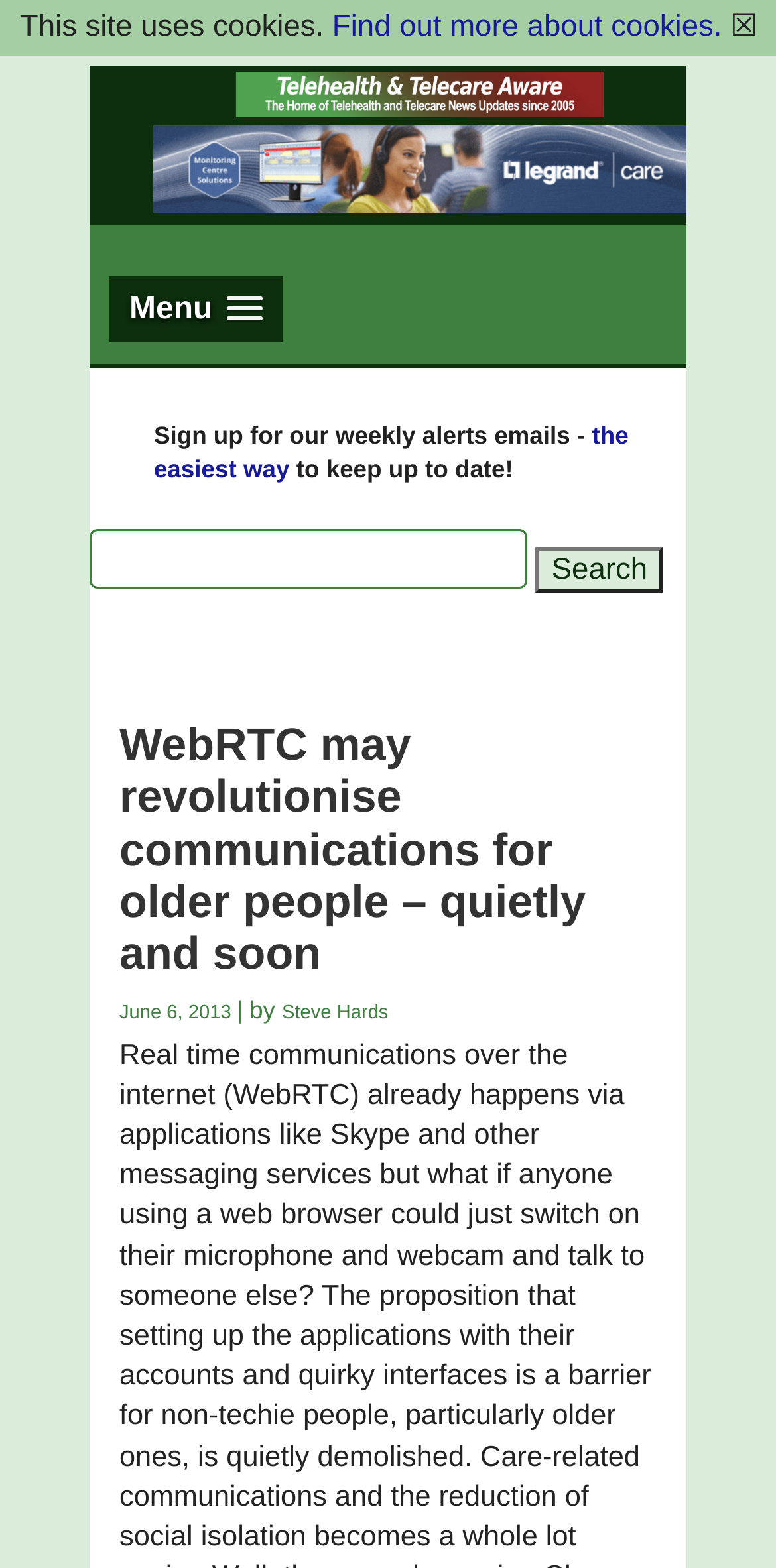Look at the image and write a detailed answer to the question: 
How many images are in the top navigation bar?

I counted the images in the top navigation bar, which are 'TTA Logo' and 'Legrandcare'. Therefore, there are 2 images in the top navigation bar.